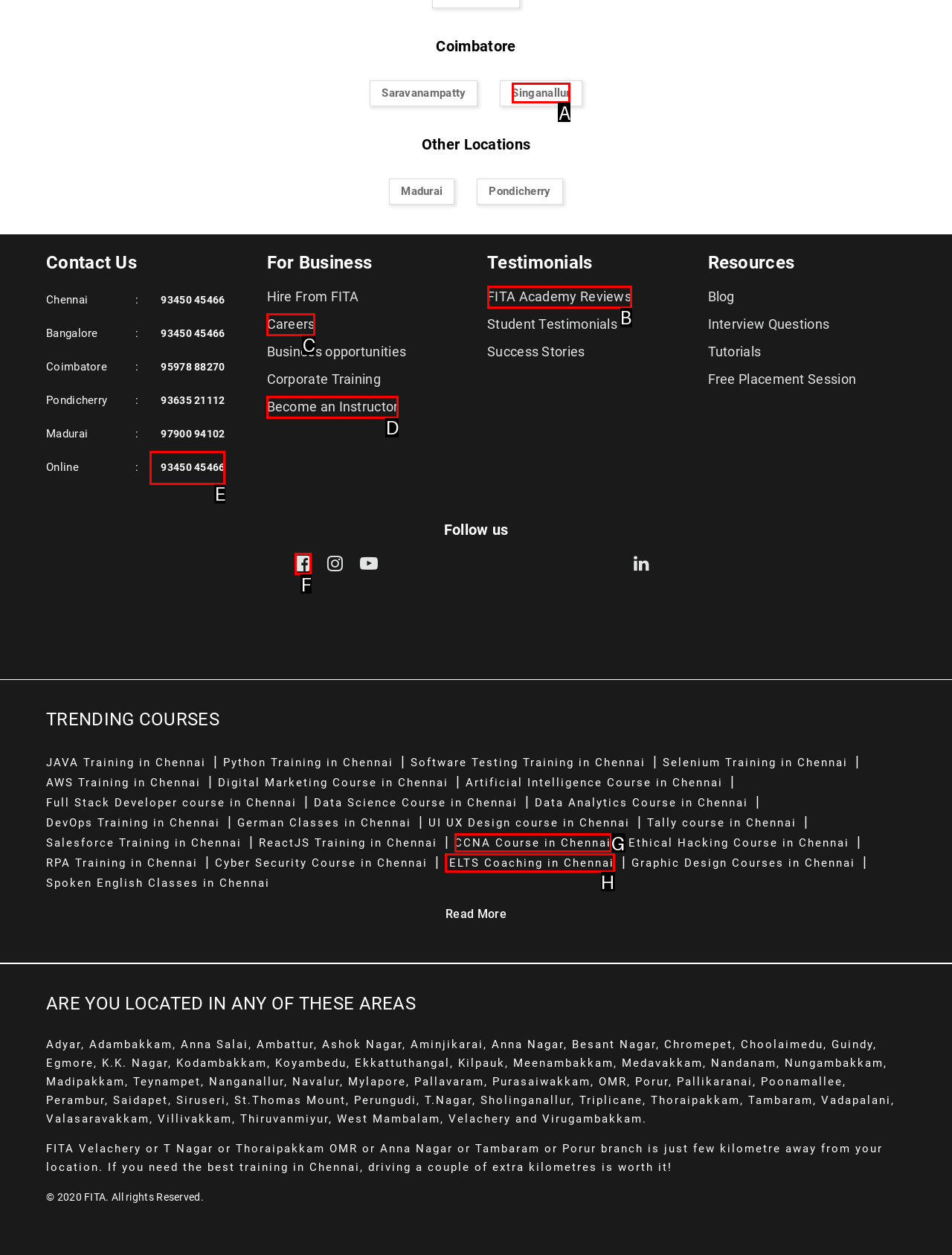Select the option I need to click to accomplish this task: Follow us on Facebook
Provide the letter of the selected choice from the given options.

F